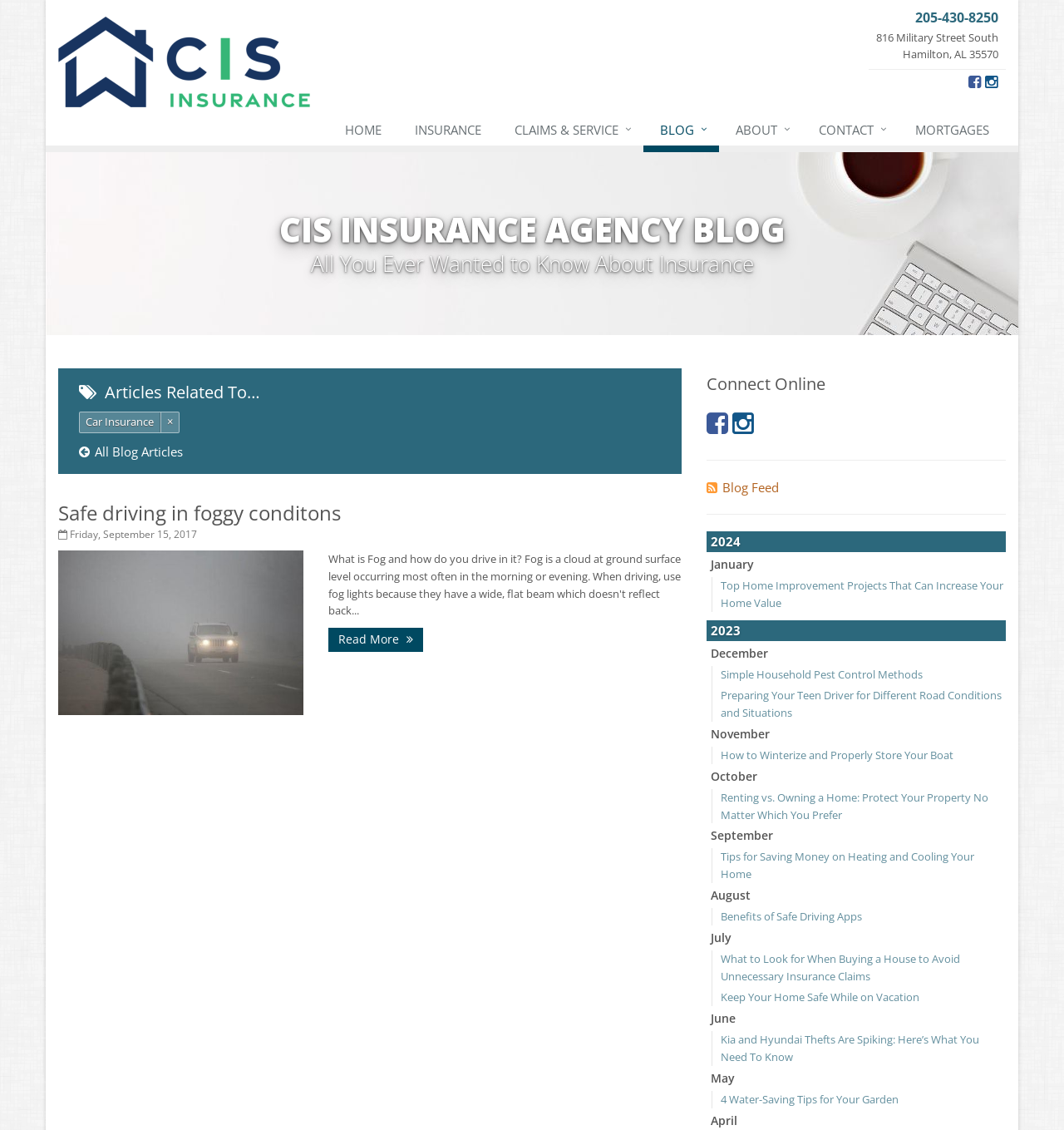Based on the image, please elaborate on the answer to the following question:
What is the phone number of the insurance agency?

I found the answer by looking at the top-right corner of the webpage, where the contact information is displayed. The link text is '205-430-8250 816 Military Street South Hamilton, AL 35570', which indicates that the phone number is 205-430-8250.